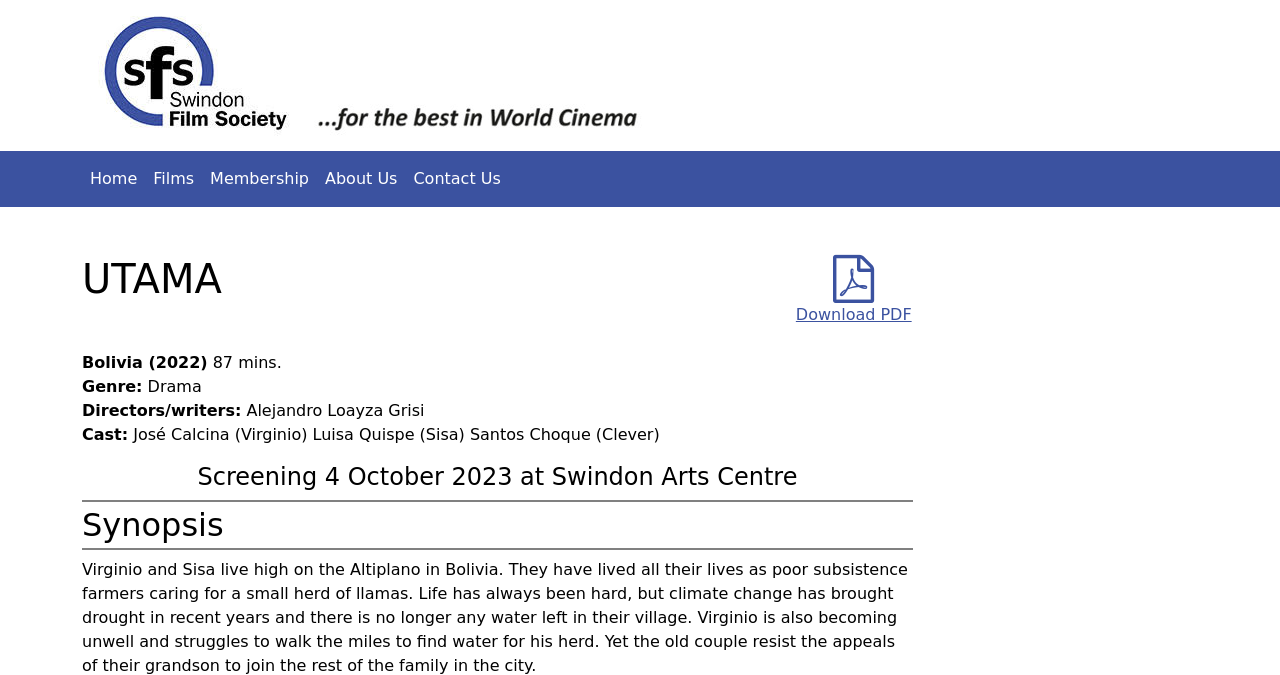When is the screening of the film?
Please answer the question with as much detail as possible using the screenshot.

The screening date of the film can be found in the heading 'Screening 4 October 2023 at Swindon Arts Centre' which is located below the film details.